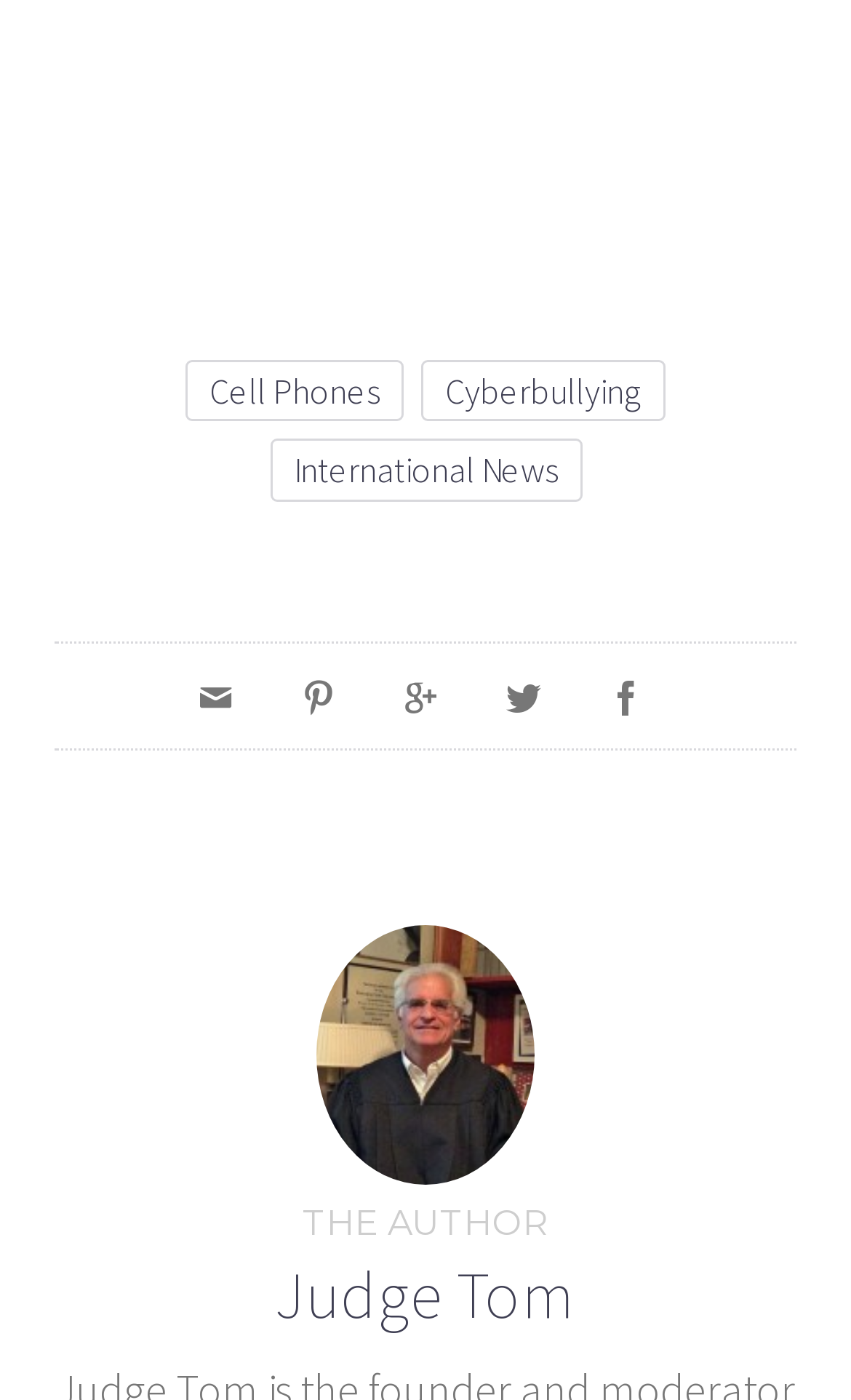Provide the bounding box coordinates for the area that should be clicked to complete the instruction: "Click on Cell Phones".

[0.218, 0.257, 0.474, 0.301]